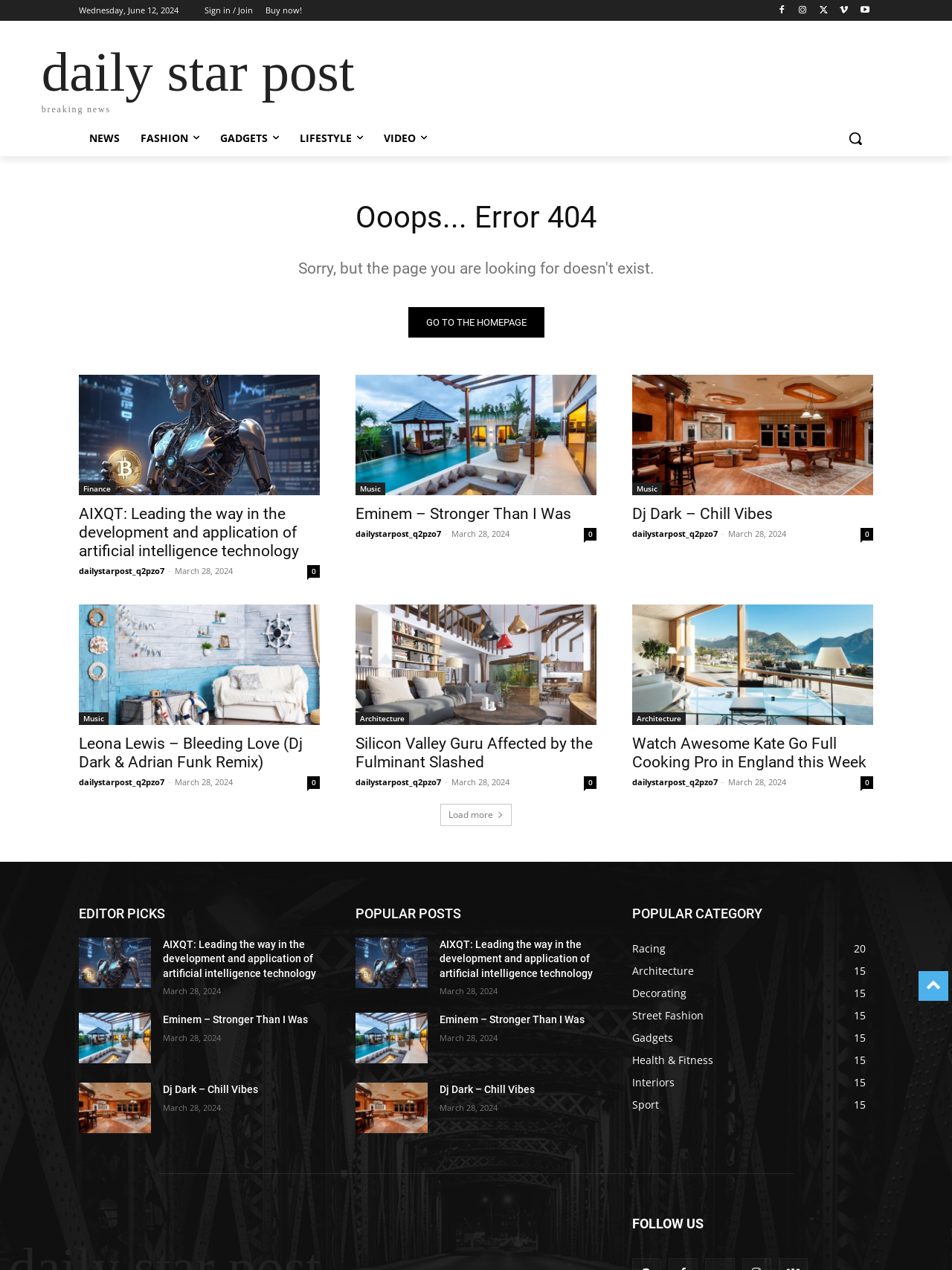What is the purpose of the 'Search' button?
Based on the image, please offer an in-depth response to the question.

The 'Search' button is located at the top right corner of the webpage, and its purpose is to allow users to search for specific content within the website.